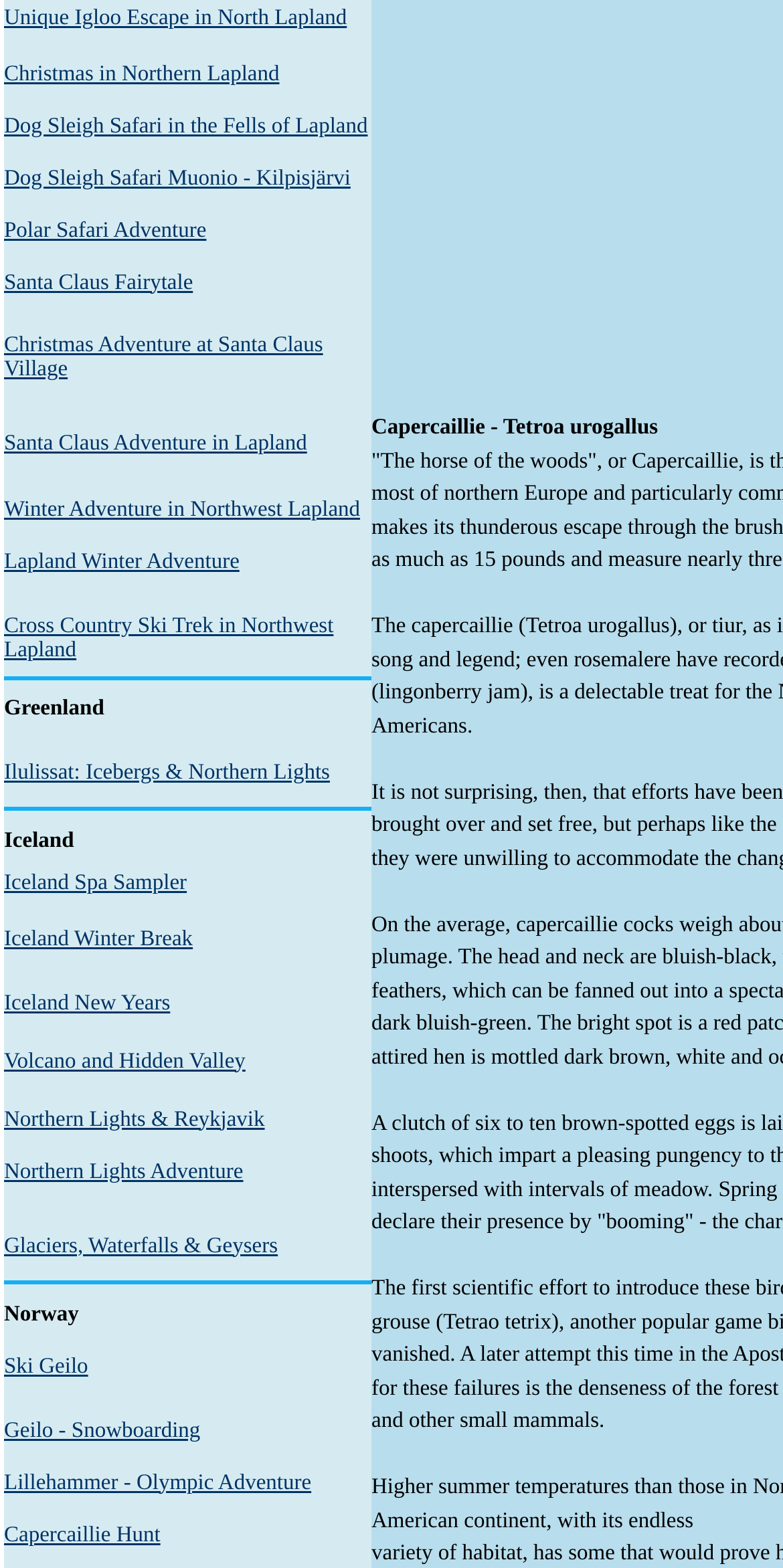Provide the bounding box coordinates in the format (top-left x, top-left y, bottom-right x, bottom-right y). All values are floating point numbers between 0 and 1. Determine the bounding box coordinate of the UI element described as: Iceland Winter Break

[0.005, 0.591, 0.246, 0.606]